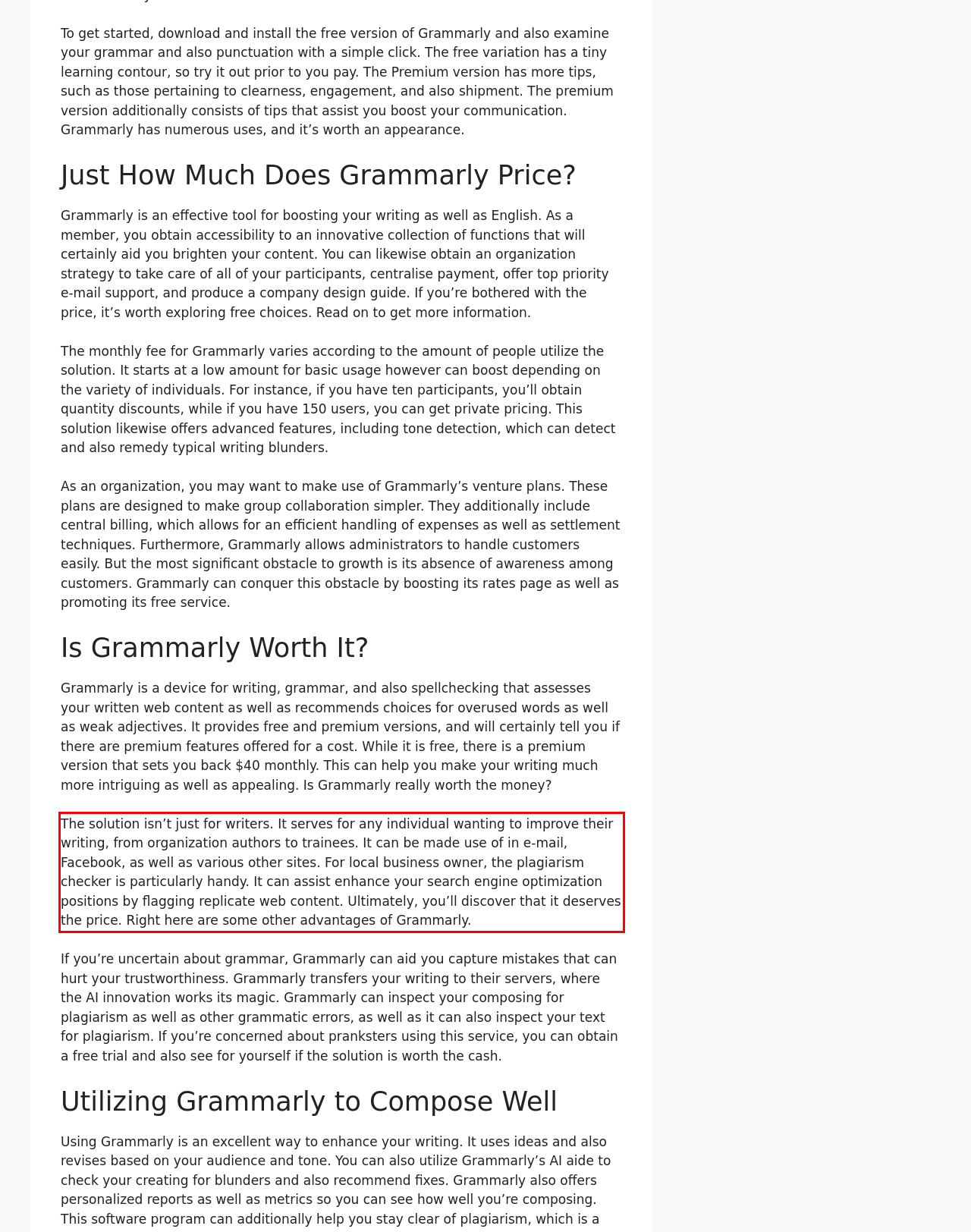You are presented with a screenshot containing a red rectangle. Extract the text found inside this red bounding box.

The solution isn’t just for writers. It serves for any individual wanting to improve their writing, from organization authors to trainees. It can be made use of in e-mail, Facebook, as well as various other sites. For local business owner, the plagiarism checker is particularly handy. It can assist enhance your search engine optimization positions by flagging replicate web content. Ultimately, you’ll discover that it deserves the price. Right here are some other advantages of Grammarly.